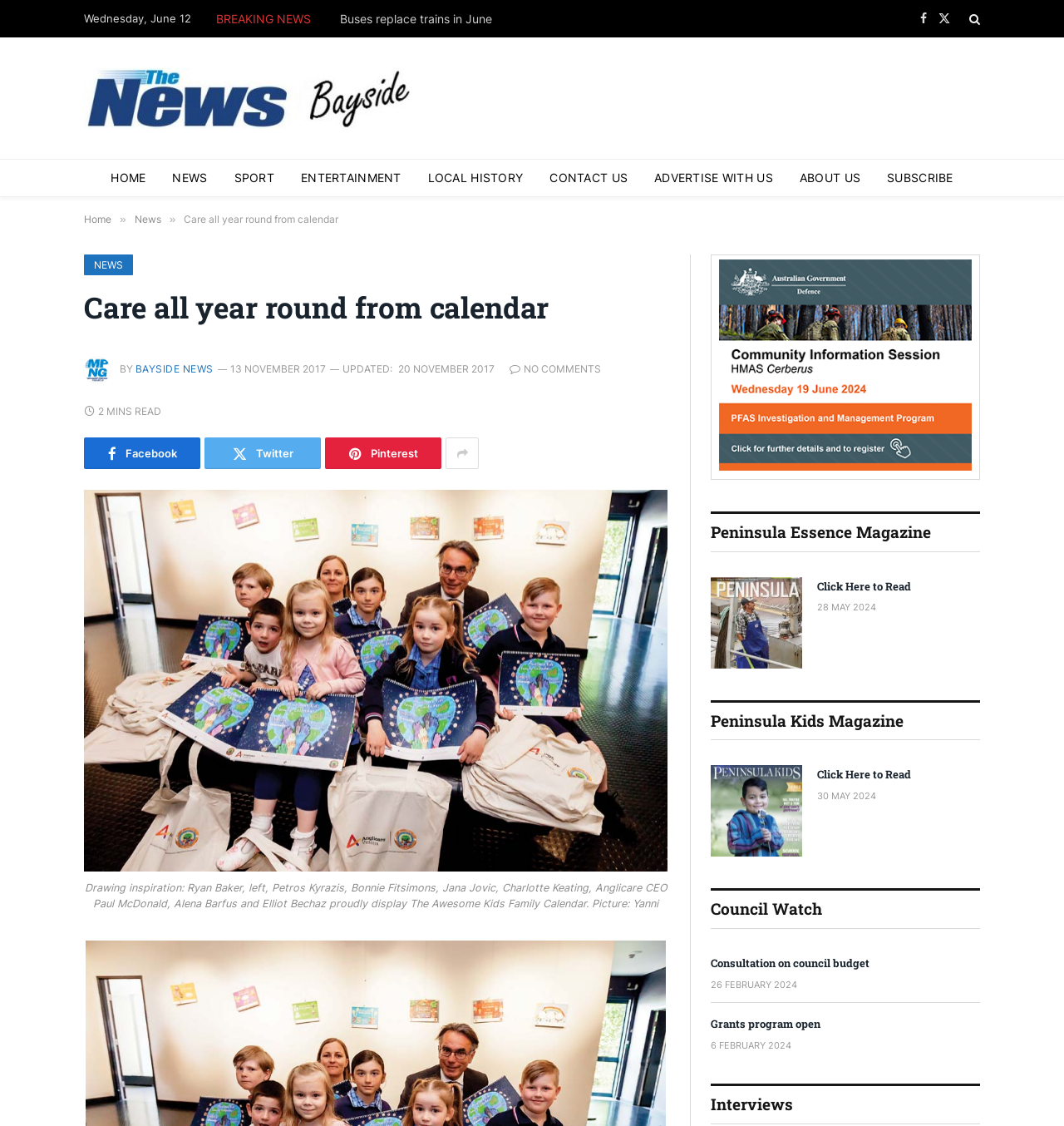How many magazine sections are present on the webpage?
Answer with a single word or phrase by referring to the visual content.

4